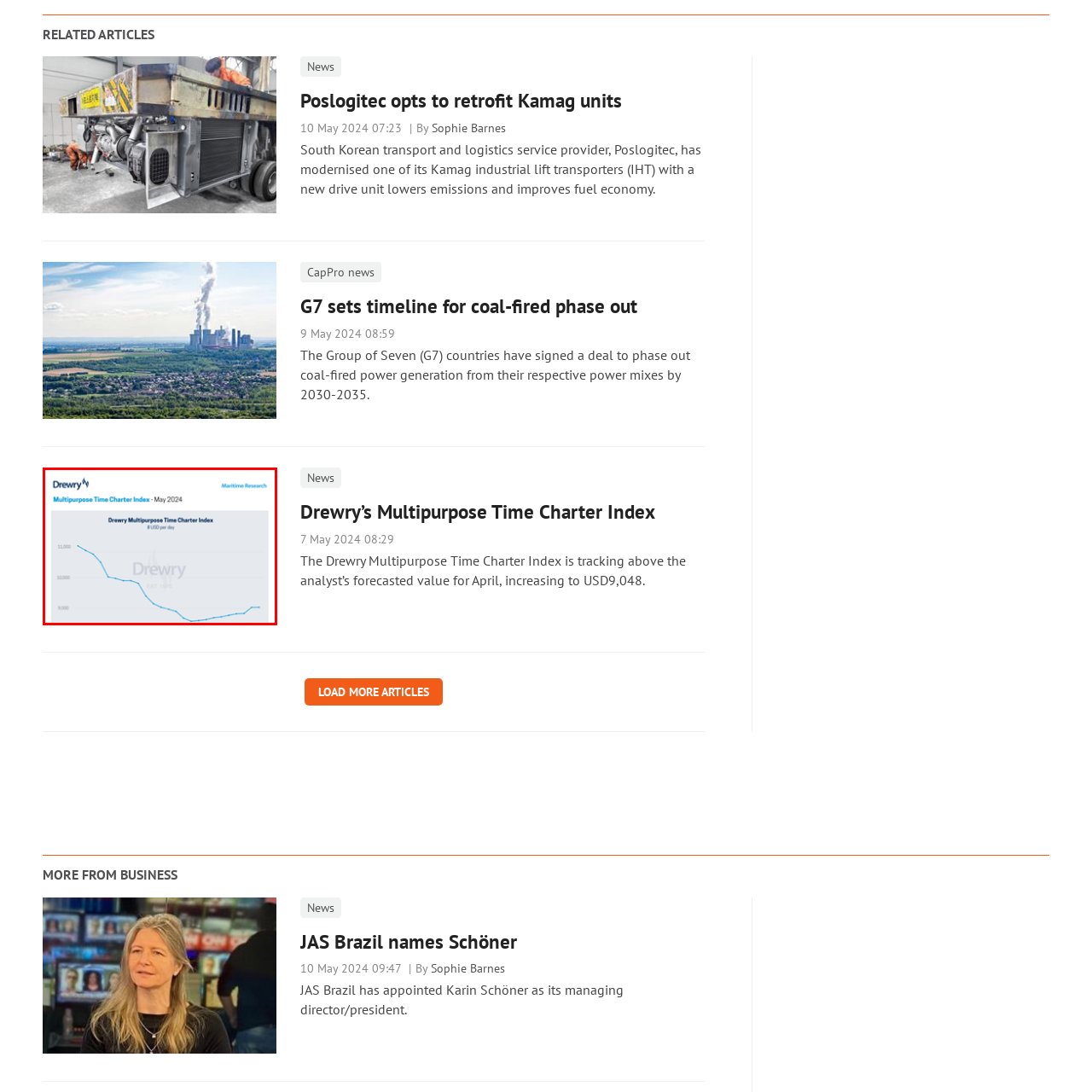Generate a detailed caption for the image contained in the red outlined area.

The image features a graphical representation of the "Drewry Multipurpose Time Charter Index" for May 2024. It displays a line chart tracking the index over time, with values indicated in USD per day. The line shows fluctuations, starting from a peak near 11,000 and gradually declining, reflecting the trends in multipurpose ship charter rates. Accompanying the chart is the title and branding of Drewry, a maritime research firm established in 1970. This data is critical for stakeholders in the shipping industry, providing insight into current market conditions and projections for charter rates.